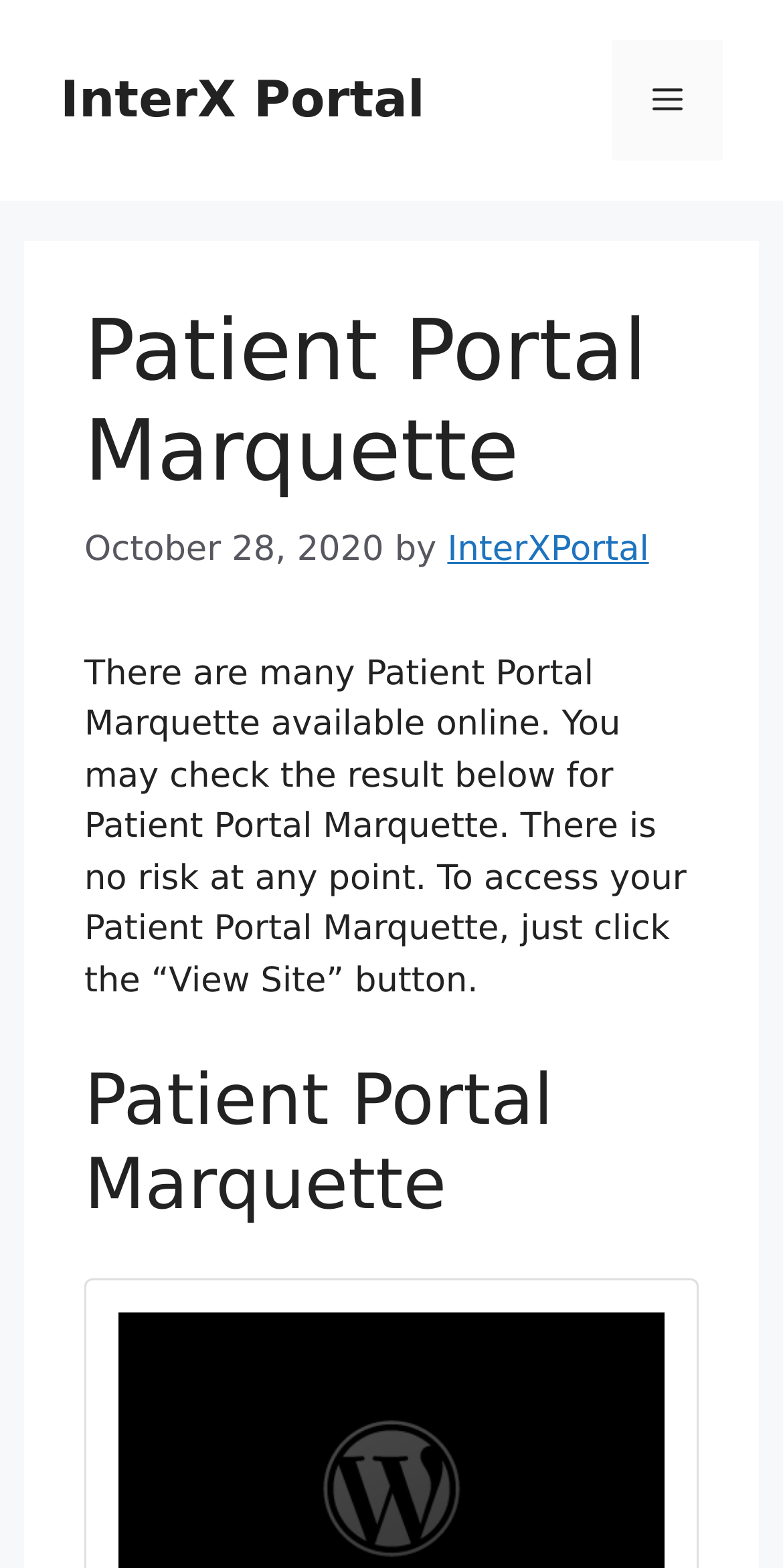Please extract the title of the webpage.

Patient Portal Marquette